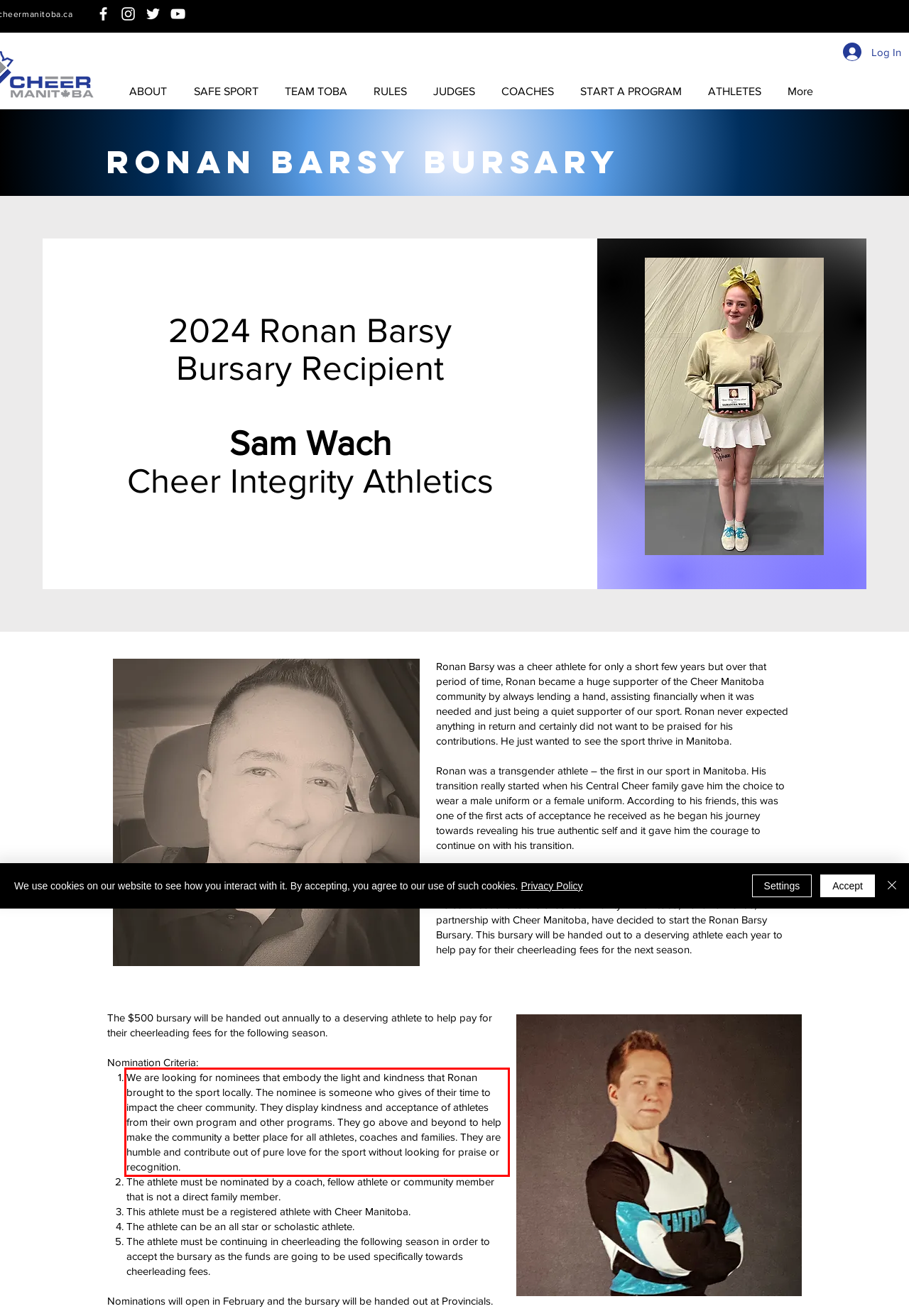Given a webpage screenshot, identify the text inside the red bounding box using OCR and extract it.

We are looking for nominees that embody the light and kindness that Ronan brought to the sport locally. The nominee is someone who gives of their time to impact the cheer community. They display kindness and acceptance of athletes from their own program and other programs. They go above and beyond to help make the community a better place for all athletes, coaches and families. They are humble and contribute out of pure love for the sport without looking for praise or recognition.